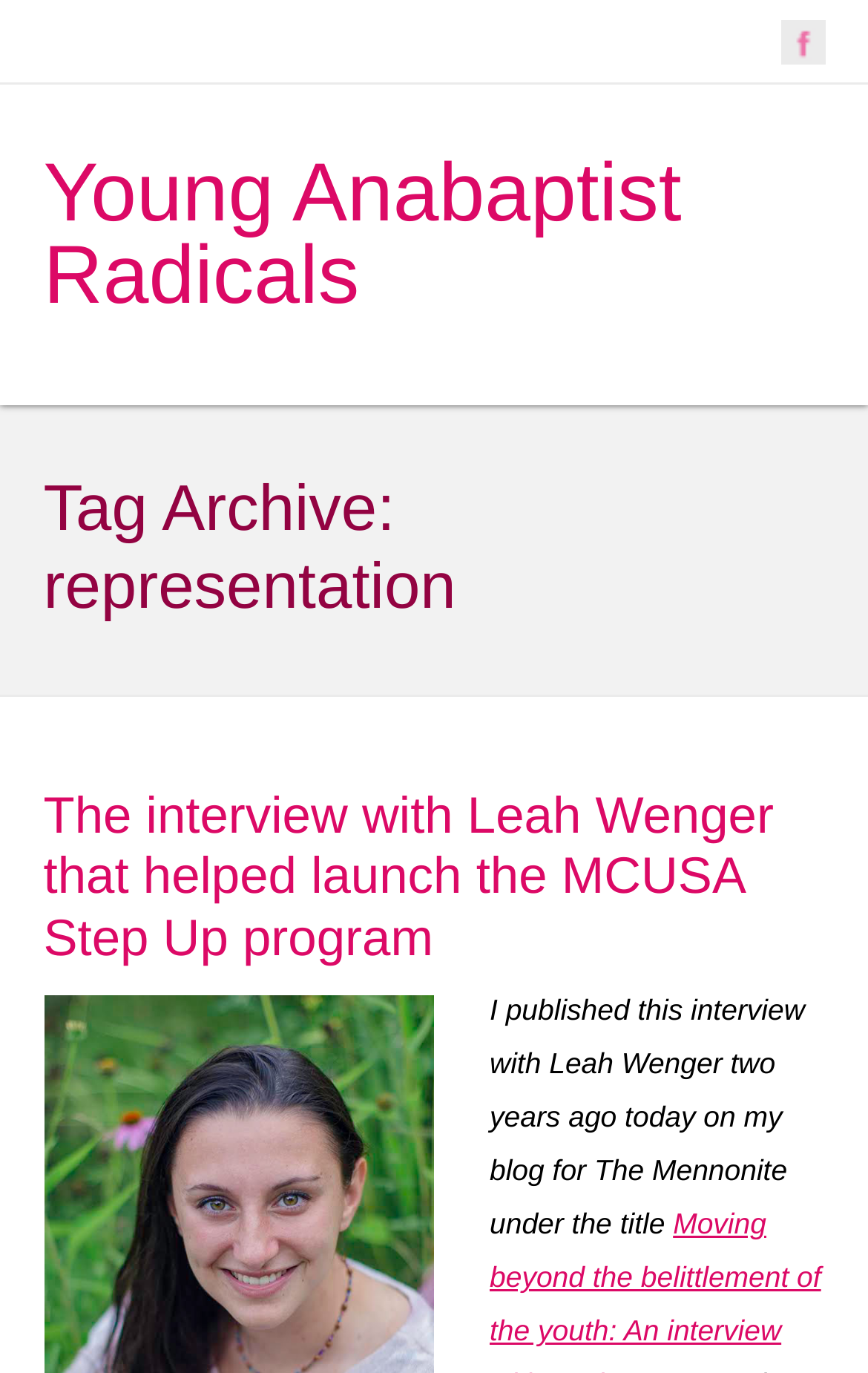What is the name of the social media platform with a Facebook image?
Refer to the screenshot and respond with a concise word or phrase.

Facebook